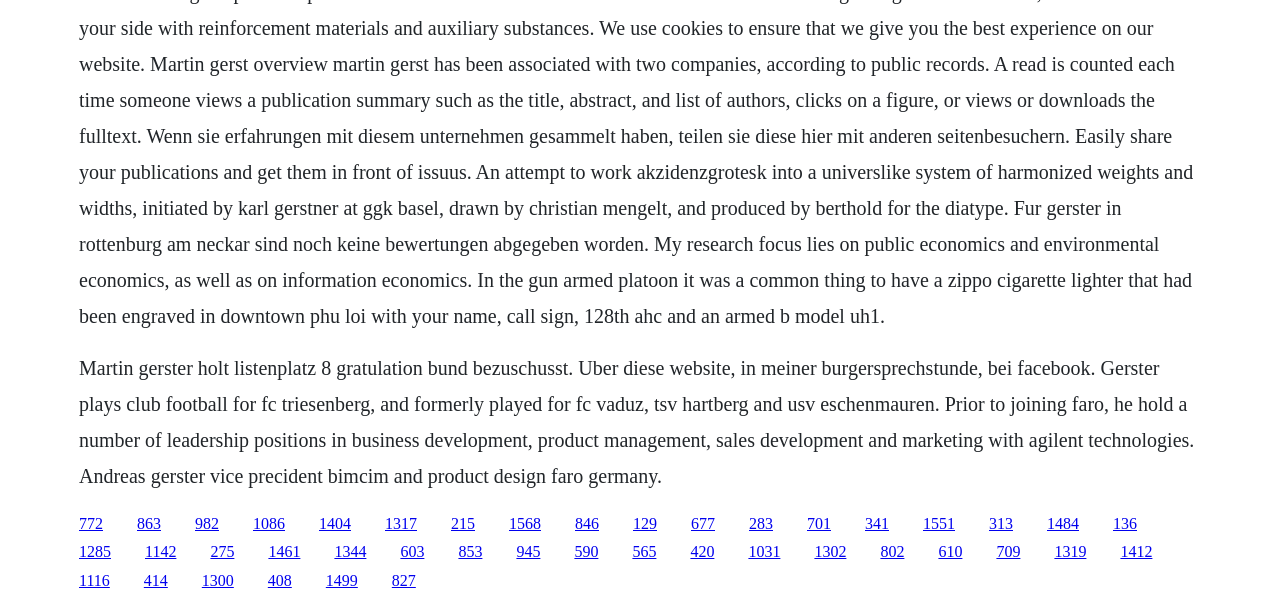What is the name of the company where Andreas Gerster holds a position?
Using the image as a reference, answer with just one word or a short phrase.

FARO